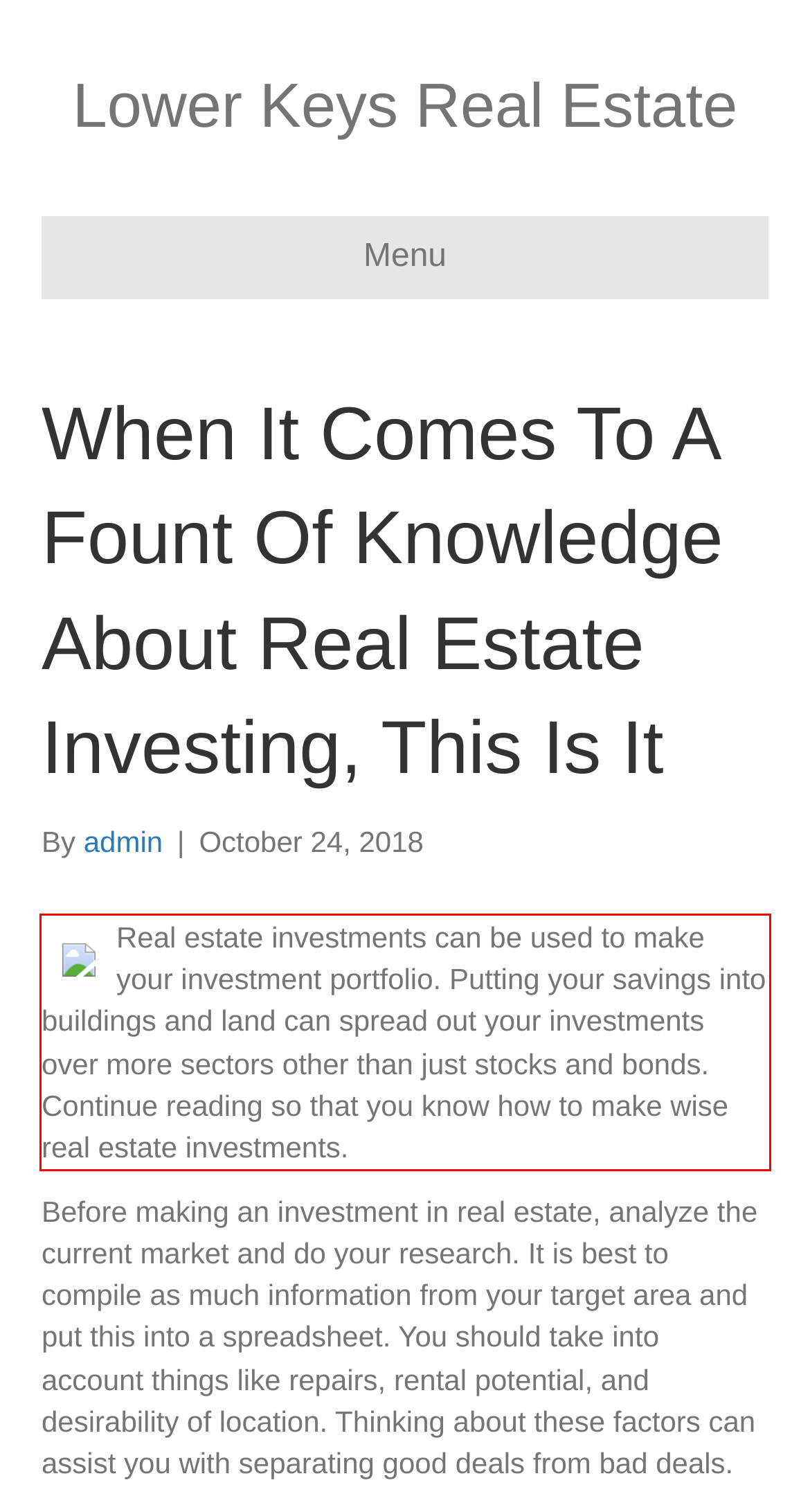Within the screenshot of the webpage, there is a red rectangle. Please recognize and generate the text content inside this red bounding box.

Real estate investments can be used to make your investment portfolio. Putting your savings into buildings and land can spread out your investments over more sectors other than just stocks and bonds. Continue reading so that you know how to make wise real estate investments.